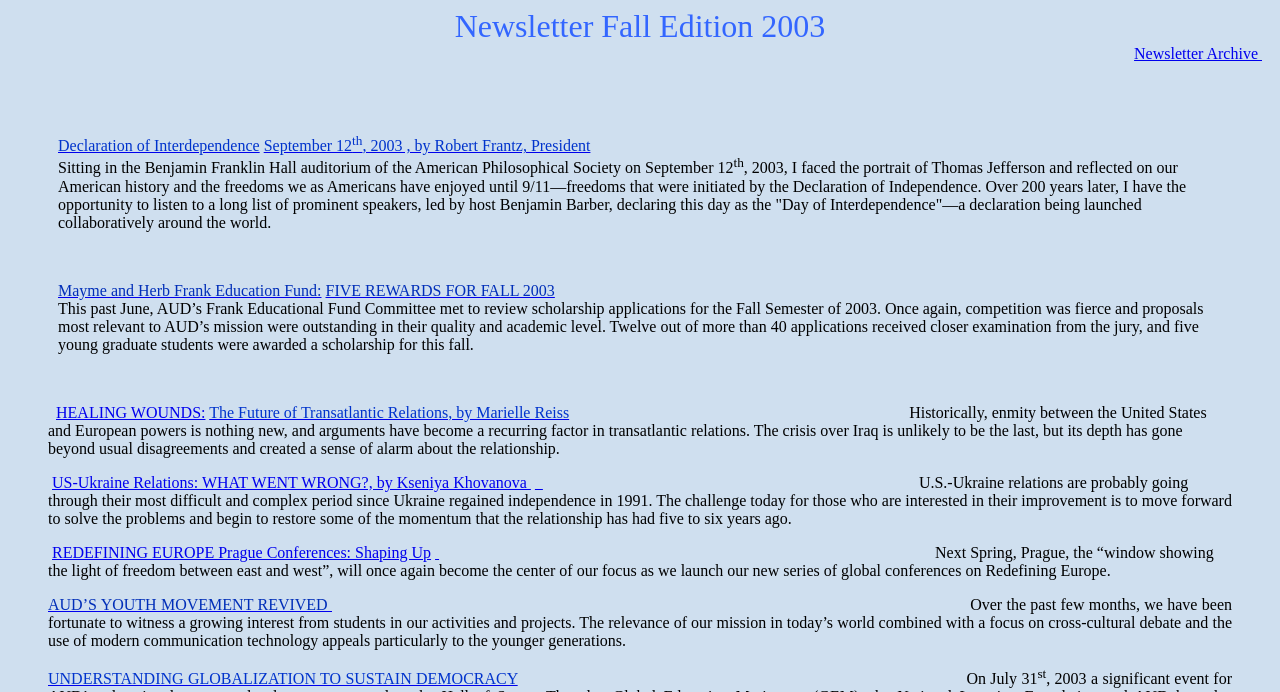Please locate the bounding box coordinates of the element that needs to be clicked to achieve the following instruction: "click on the link to the newsletter archive". The coordinates should be four float numbers between 0 and 1, i.e., [left, top, right, bottom].

[0.886, 0.065, 0.986, 0.09]